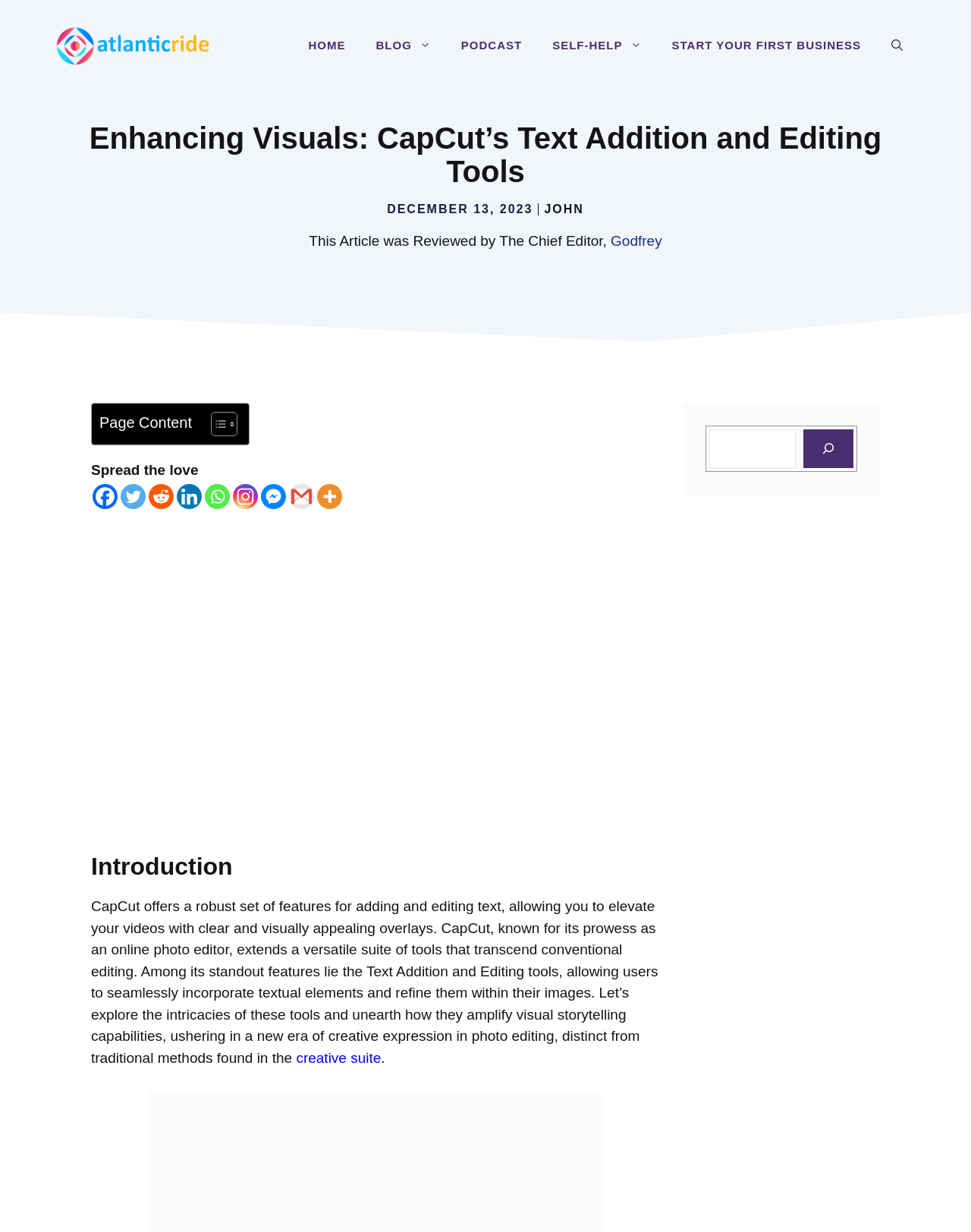Find the main header of the webpage and produce its text content.

Enhancing Visuals: CapCut’s Text Addition and Editing Tools